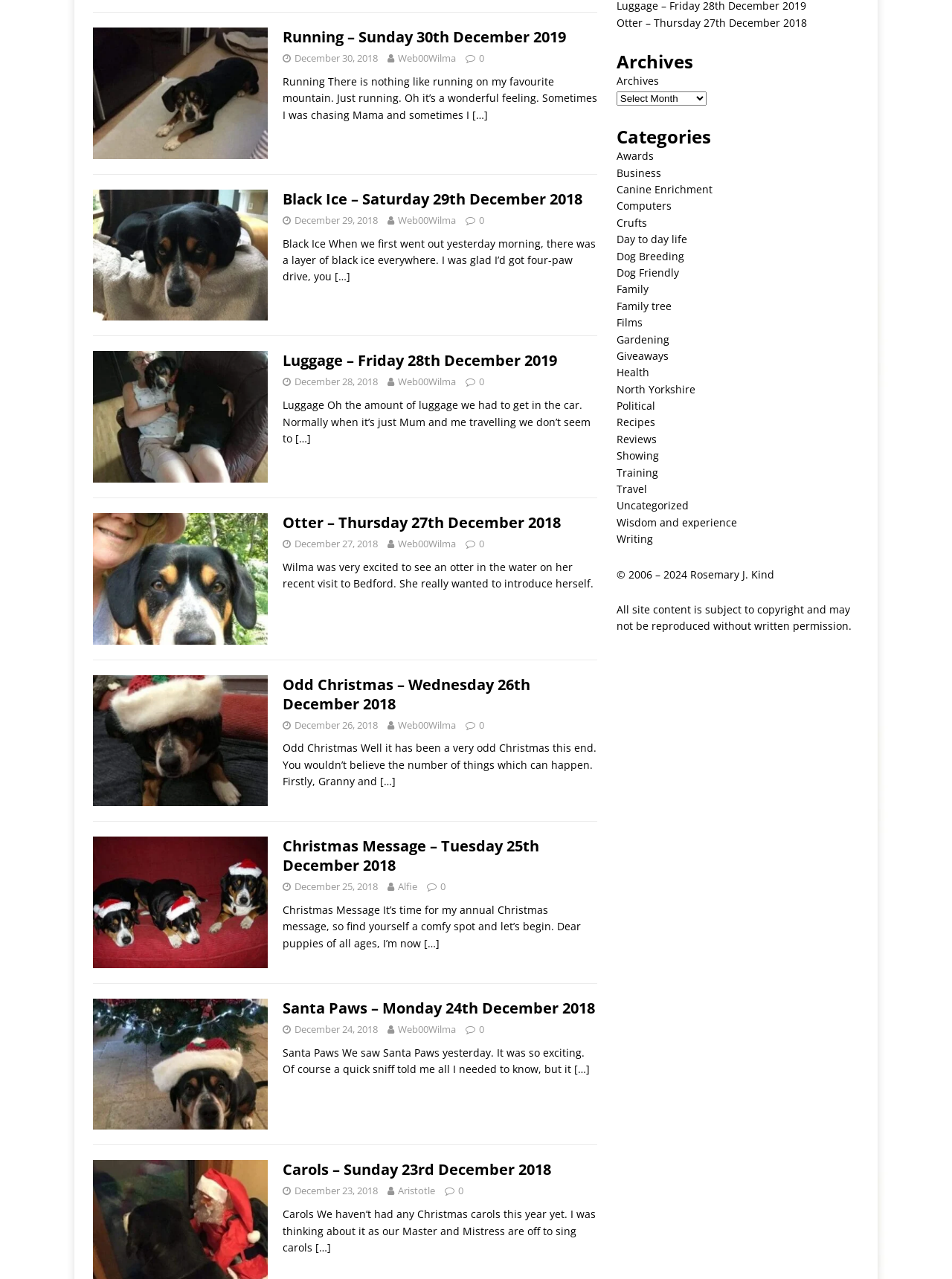Determine the bounding box coordinates of the UI element described by: "Day to day life".

[0.647, 0.181, 0.722, 0.193]